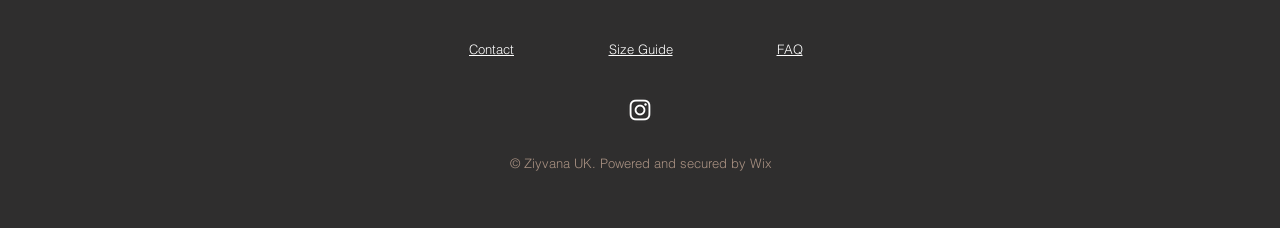What is the purpose of the 'Size Guide' link?
Please provide a comprehensive and detailed answer to the question.

The 'Size Guide' link is likely provided to help customers determine their correct size when purchasing products from the website, as it is a common feature found on e-commerce websites.